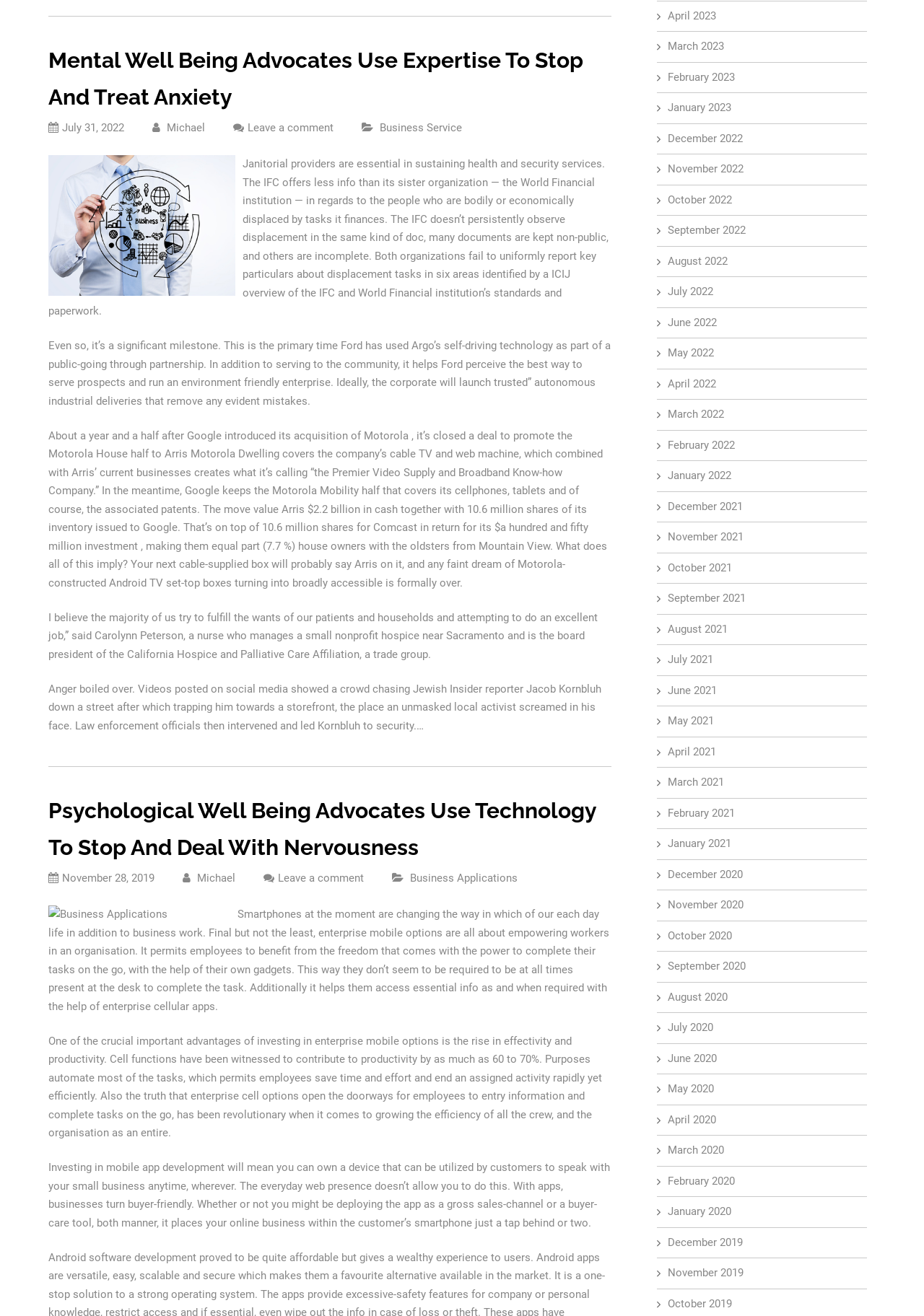Determine the bounding box of the UI element mentioned here: "April 2023". The coordinates must be in the format [left, top, right, bottom] with values ranging from 0 to 1.

[0.723, 0.007, 0.775, 0.017]